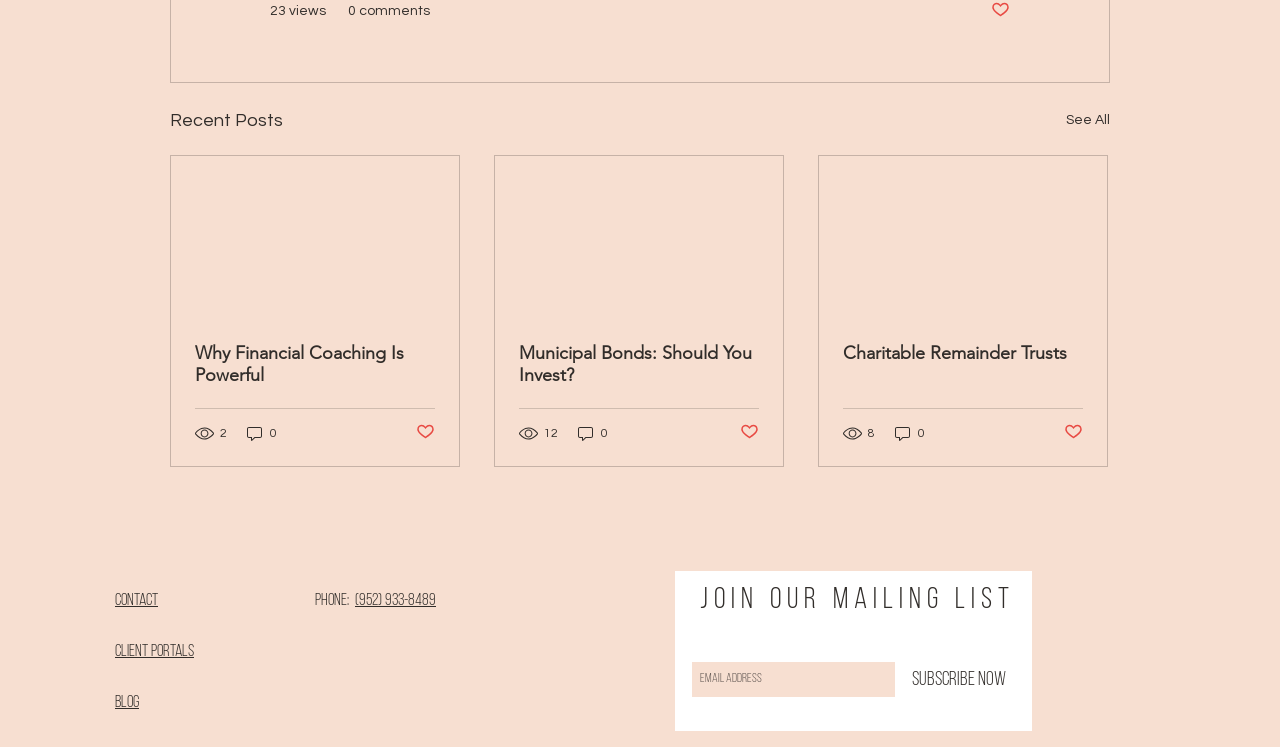Answer in one word or a short phrase: 
What is the title of the first article?

Recent Posts